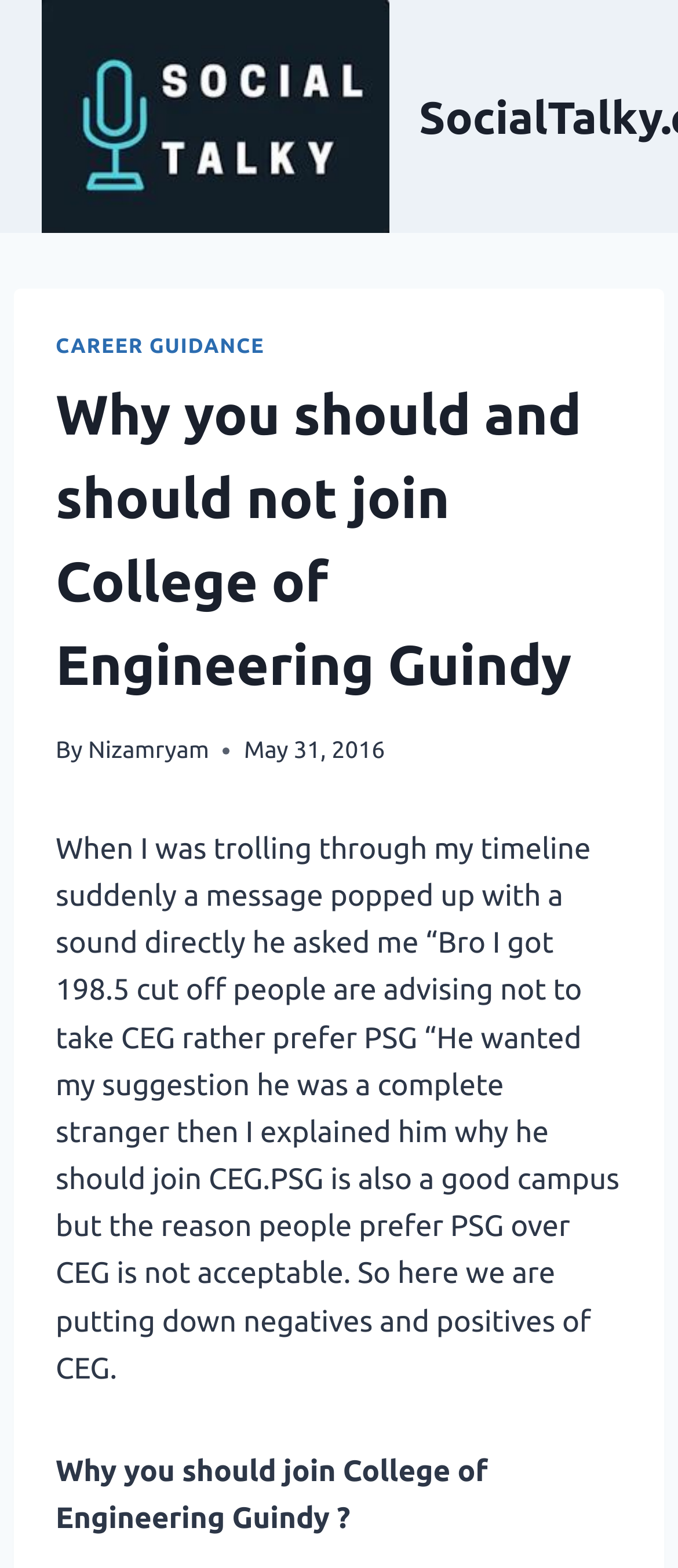Find the bounding box coordinates for the UI element that matches this description: "Career Guidance".

[0.082, 0.214, 0.39, 0.229]